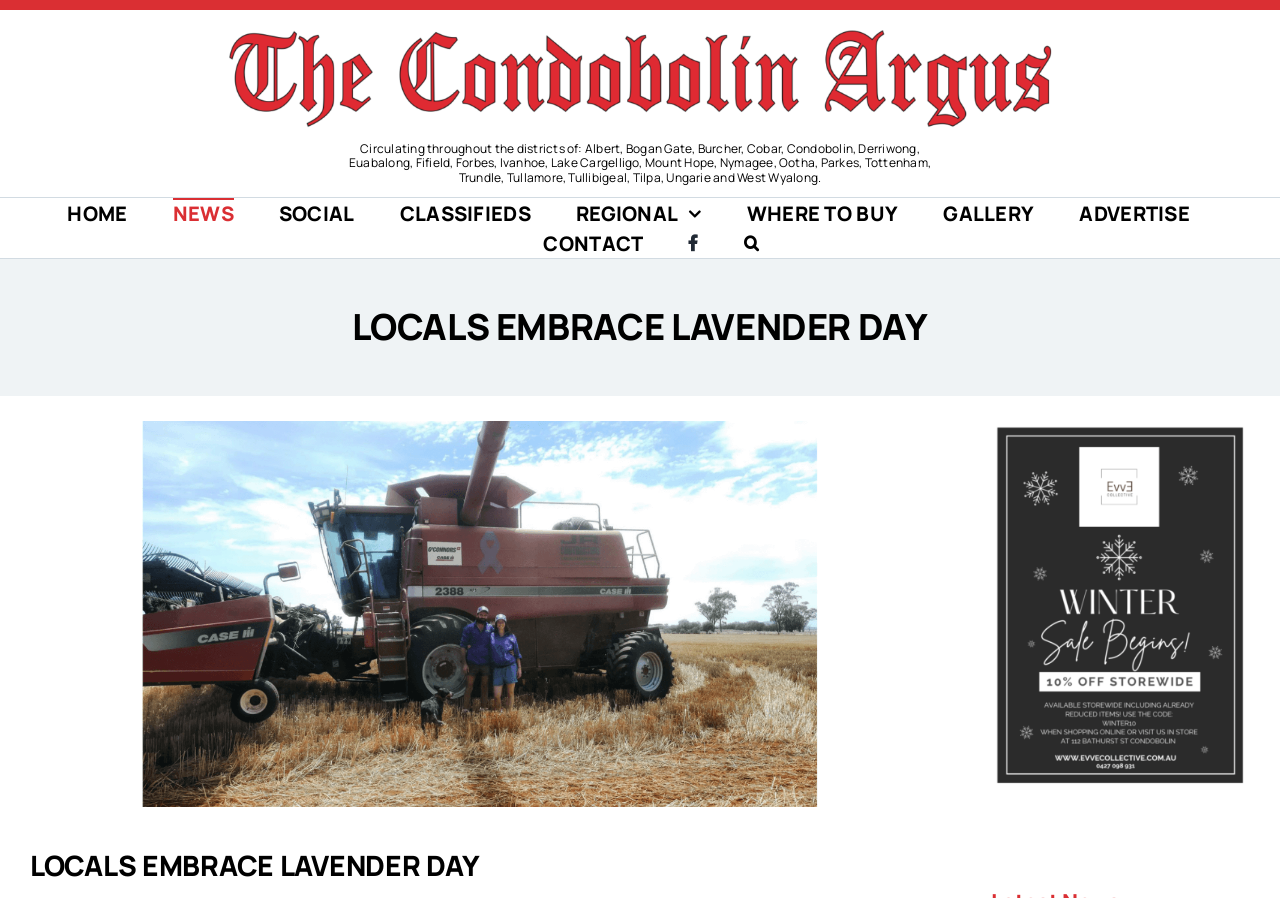Is there a search button?
Please ensure your answer is as detailed and informative as possible.

I found a button element with the description 'Search' and bounding box coordinates [0.581, 0.254, 0.593, 0.287]. This suggests that there is a search button on the page.